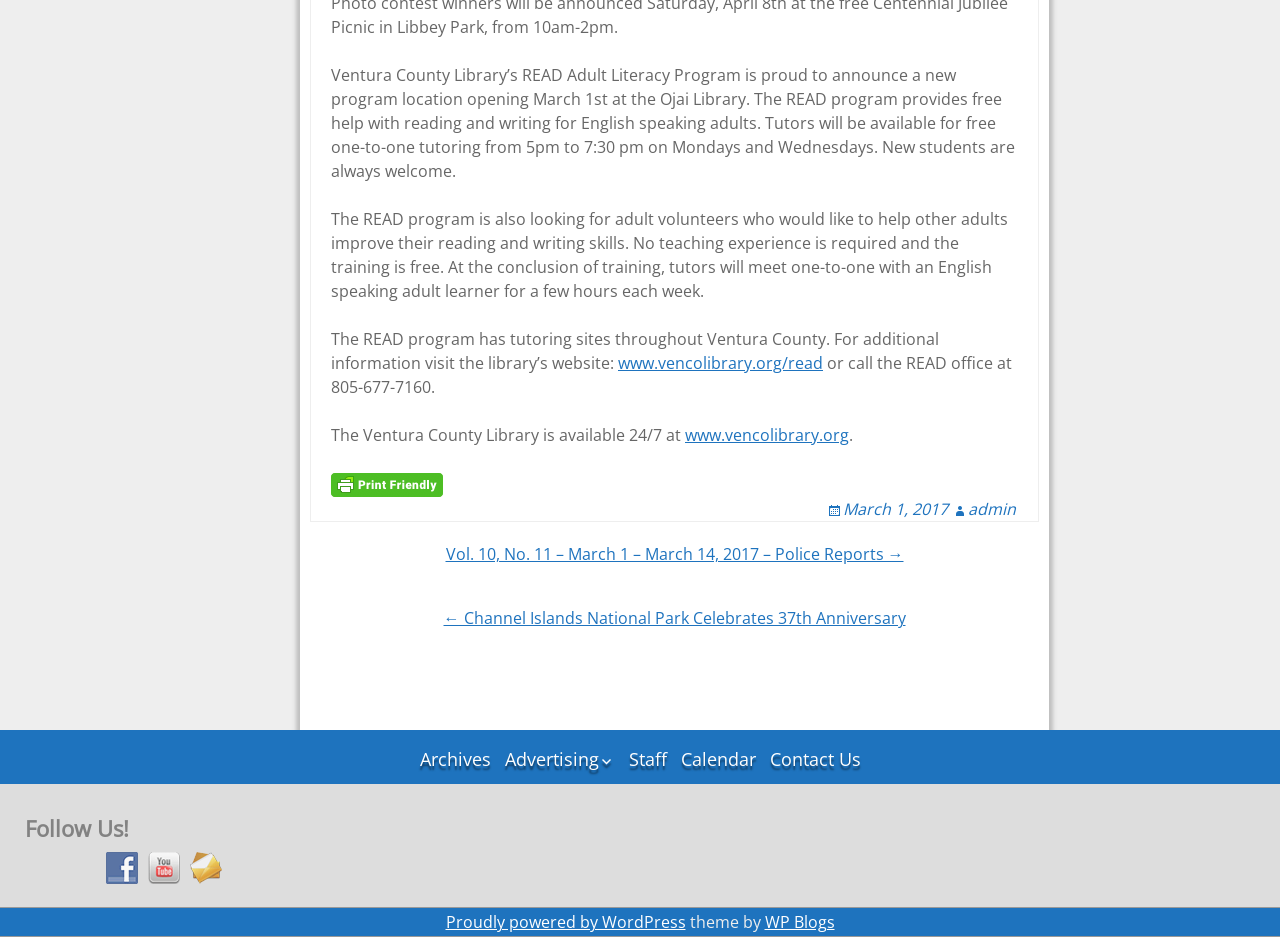Please indicate the bounding box coordinates for the clickable area to complete the following task: "Follow the library on Facebook". The coordinates should be specified as four float numbers between 0 and 1, i.e., [left, top, right, bottom].

[0.075, 0.916, 0.108, 0.937]